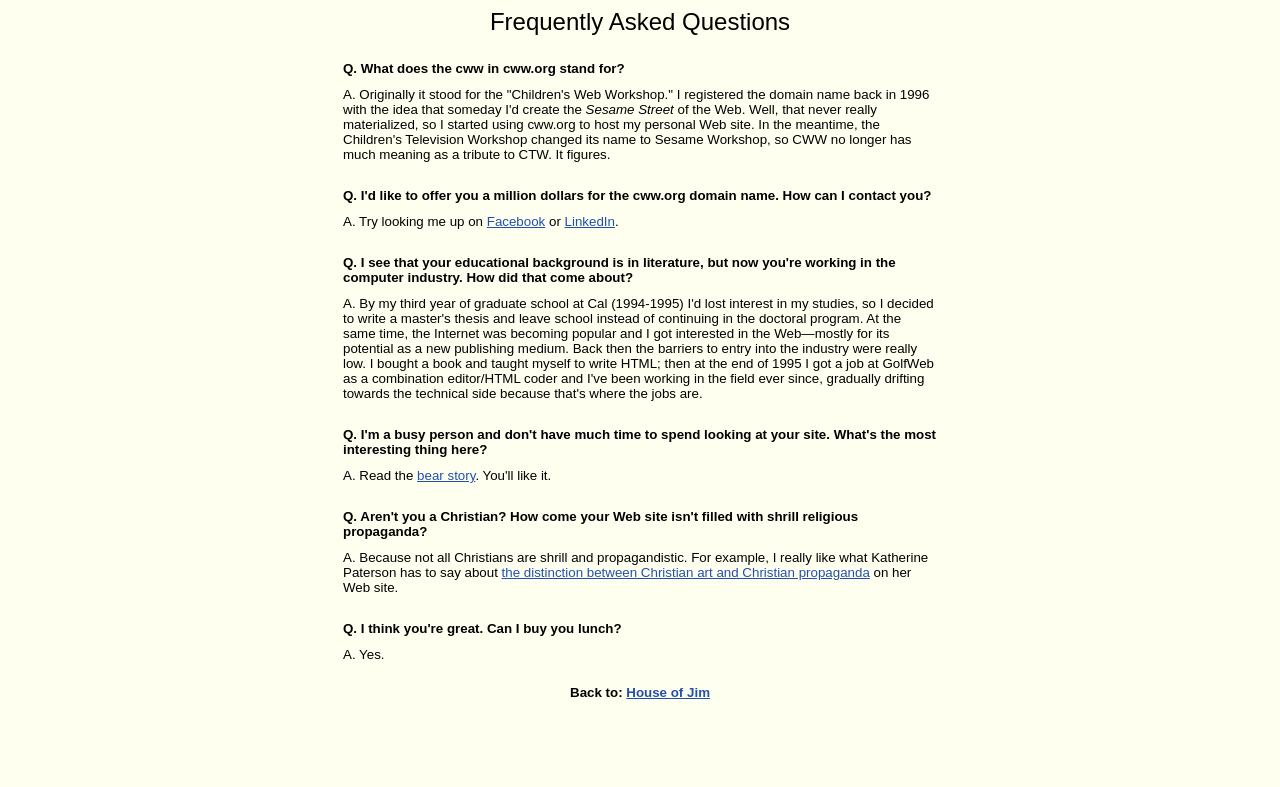Offer a thorough description of the webpage.

The webpage is a Frequently Asked Questions (FAQ) page for "House of Jim". The page is divided into two main sections: a table containing the FAQ questions and answers, and a footer section with a link to go back to the "House of Jim" page.

The FAQ table takes up most of the page and contains 18 rows, each representing a question and answer pair. The questions are listed on the left side of the table, and the answers are on the right side. The questions and answers are arranged in a vertical layout, with each question and answer pair stacked on top of the other.

The questions are varied and range from inquiring about the meaning of "cww" in the domain name "cww.org" to asking about the author's educational background and career transition. The answers are detailed and provide insight into the author's thoughts and experiences.

There are also several links scattered throughout the answers, including links to Facebook, LinkedIn, and other external websites. These links are embedded within the text and are not visually distinct from the surrounding text.

The footer section is located at the bottom of the page and contains a single link that reads "Back to: House of Jim". This link is centered horizontally and takes up the full width of the footer section.

Overall, the webpage has a simple and straightforward design, with a focus on presenting the FAQ questions and answers in a clear and easy-to-read format.